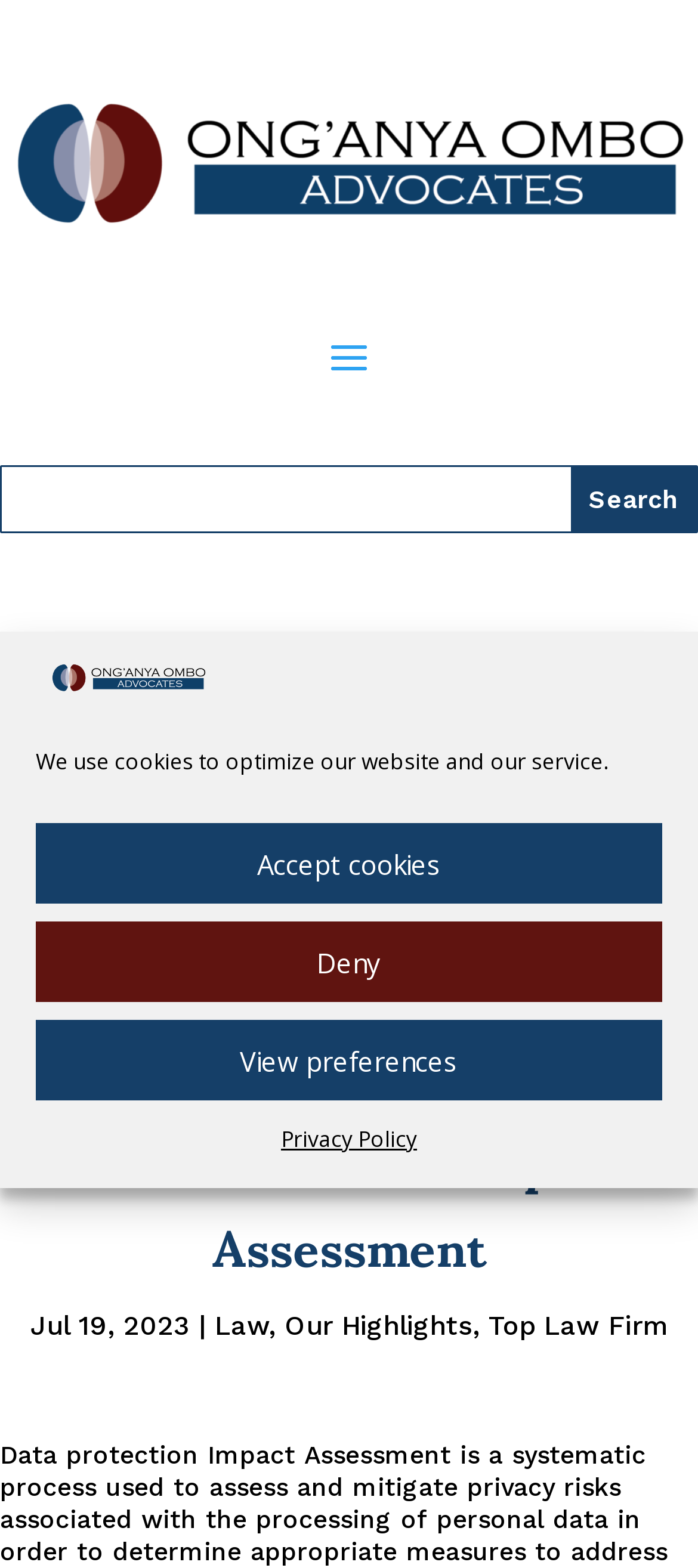How many buttons are there in the cookie consent dialog?
Please give a detailed and elaborate answer to the question.

In the cookie consent dialog, there are three buttons: 'Accept cookies', 'Deny', and 'View preferences'. These buttons are located below the text 'We use cookies to optimize our website and our service.'.